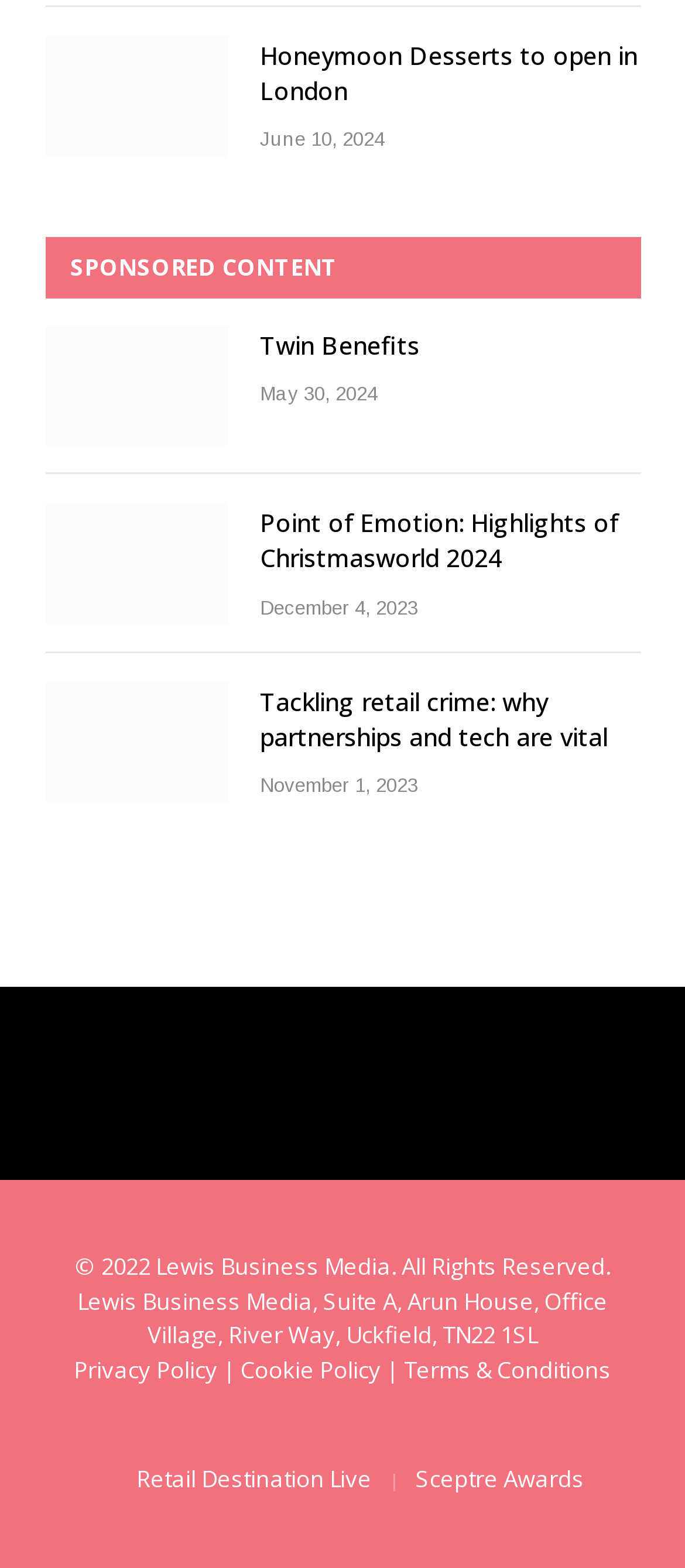Please identify the bounding box coordinates of the clickable element to fulfill the following instruction: "Check the 'Retail Destination Live' link". The coordinates should be four float numbers between 0 and 1, i.e., [left, top, right, bottom].

[0.199, 0.933, 0.542, 0.953]